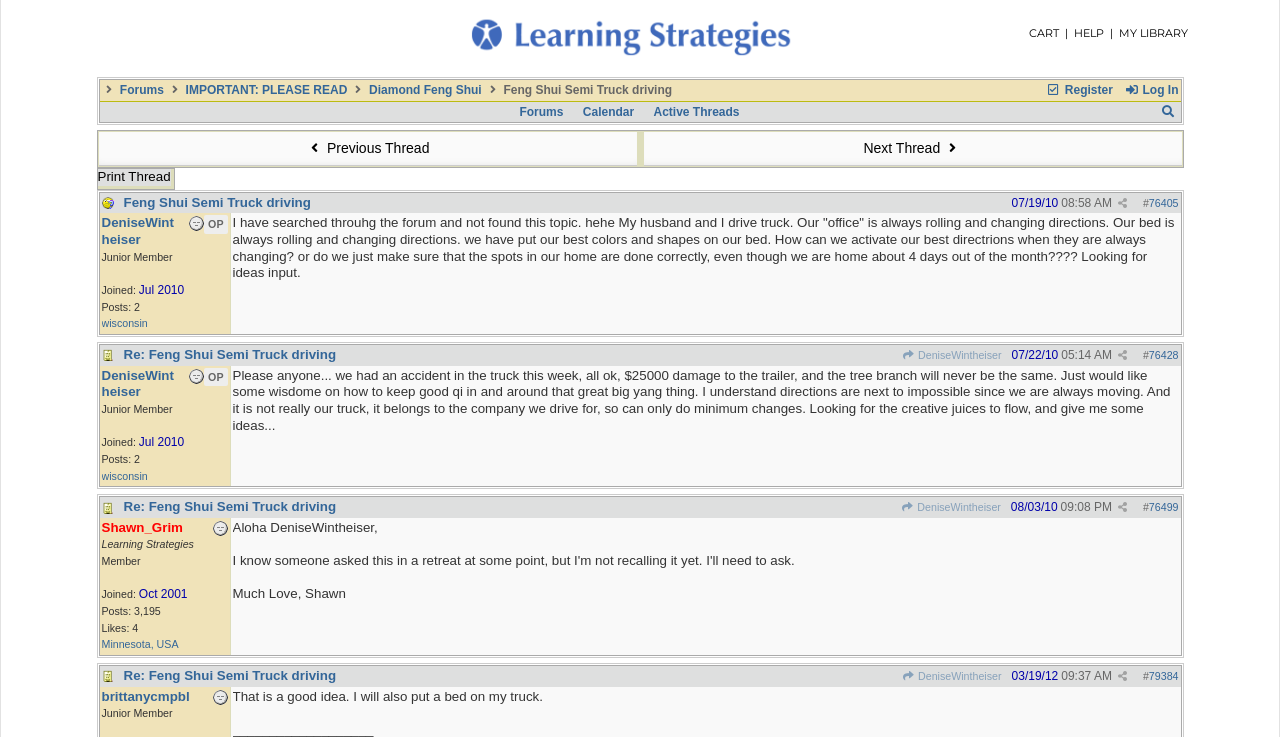Indicate the bounding box coordinates of the clickable region to achieve the following instruction: "Click on the 'Register' link."

[0.818, 0.113, 0.869, 0.132]